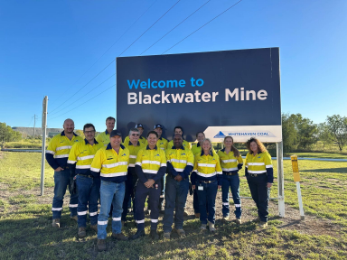Answer this question using a single word or a brief phrase:
What is the weather like in the background?

Sunny